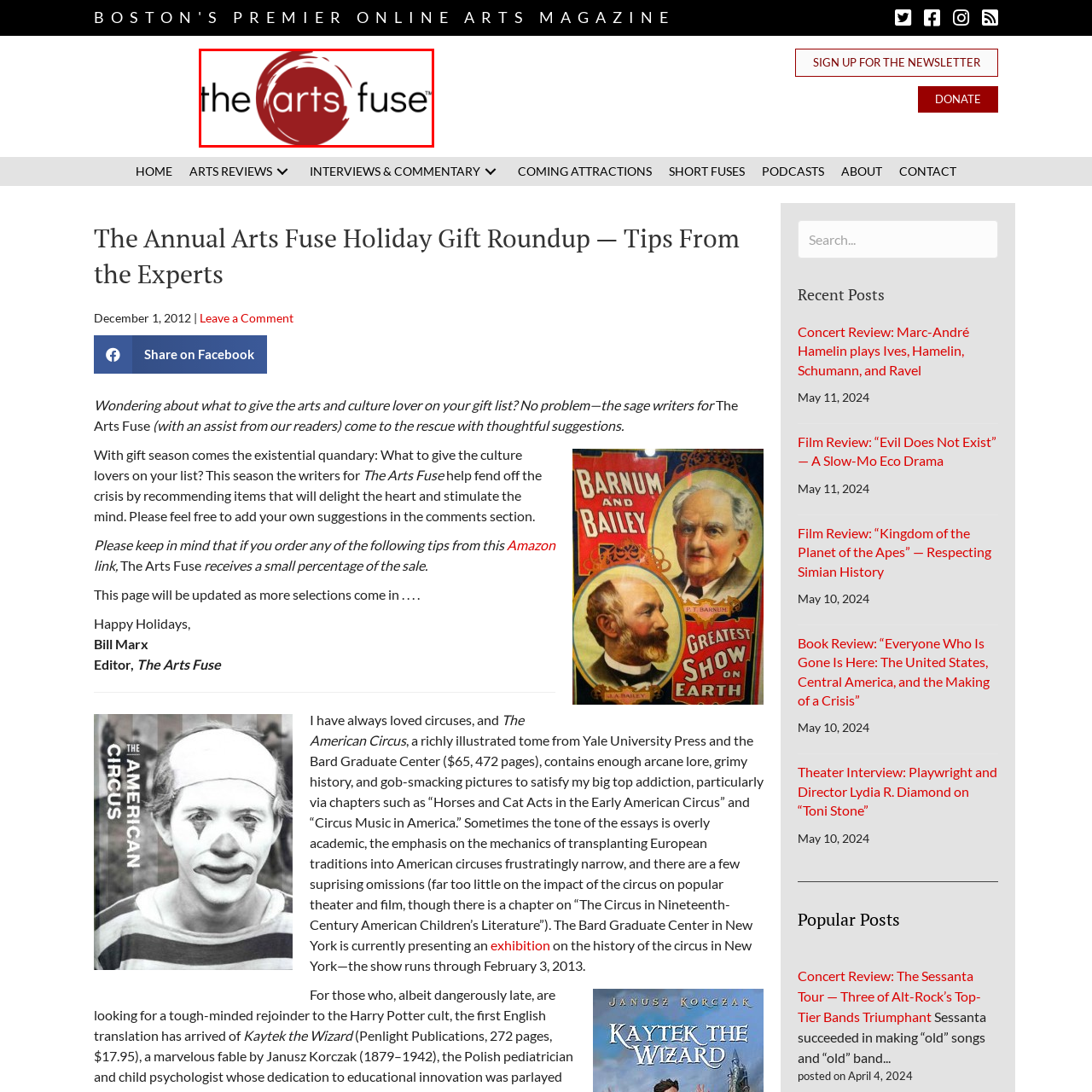What is the color of the brushstroke?
Inspect the image within the red bounding box and respond with a detailed answer, leveraging all visible details.

The caption explicitly states that the circular shape surrounding the text is a bold, circular red brushstroke, which represents creativity and artistic expression.